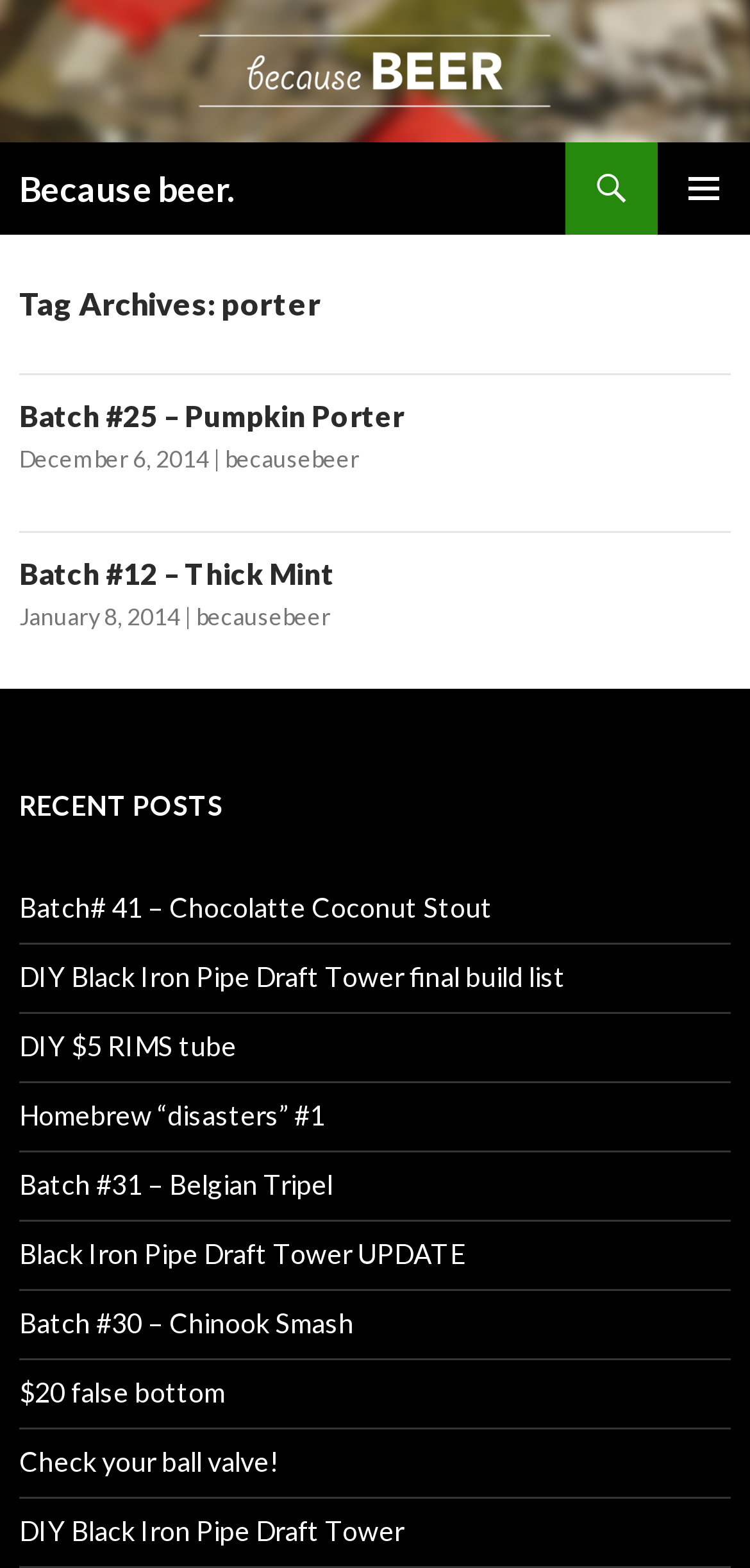Identify the bounding box coordinates of the area that should be clicked in order to complete the given instruction: "Open the primary menu". The bounding box coordinates should be four float numbers between 0 and 1, i.e., [left, top, right, bottom].

[0.877, 0.091, 1.0, 0.15]